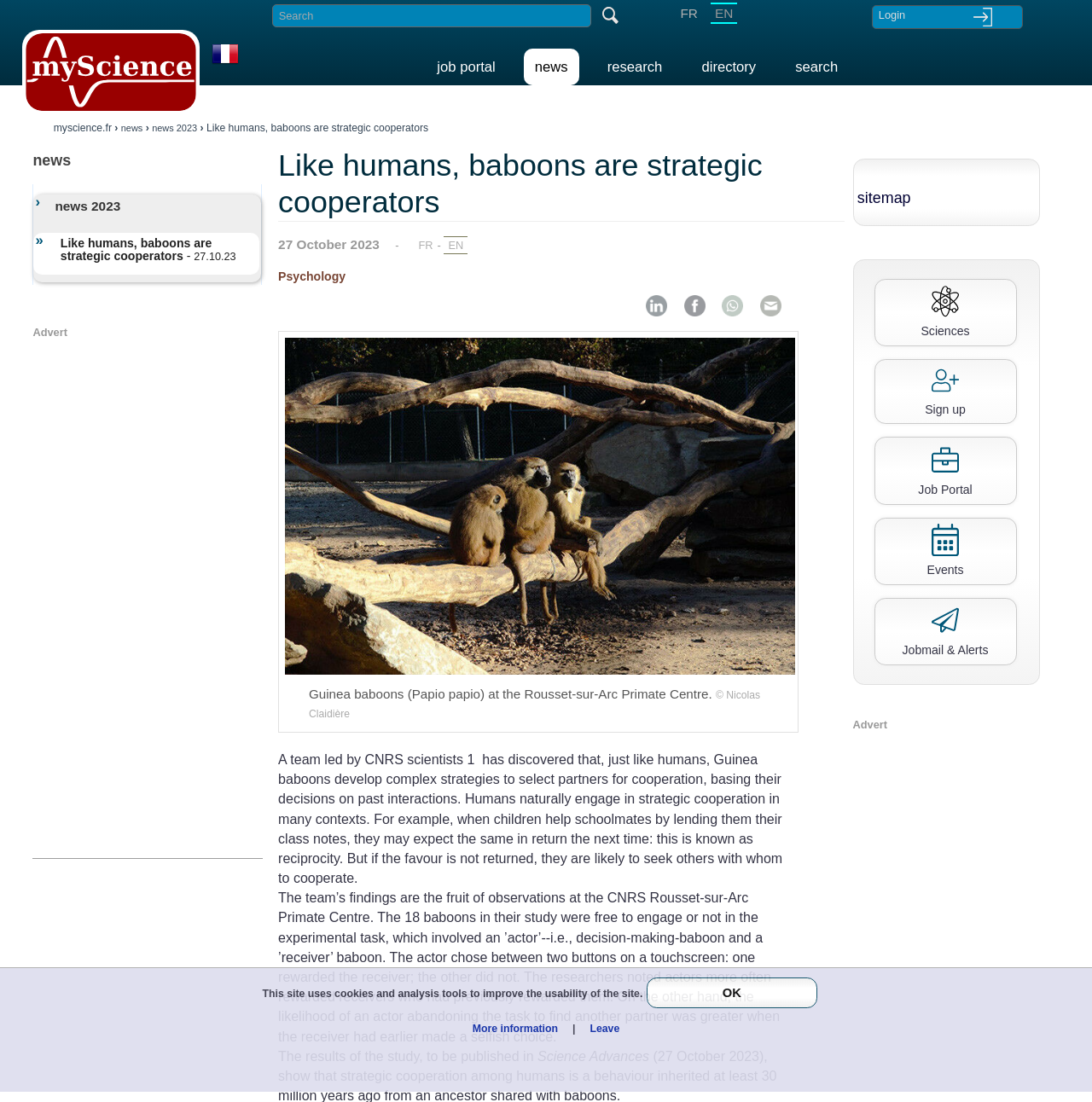Given the element description "news", identify the bounding box of the corresponding UI element.

[0.48, 0.044, 0.53, 0.077]